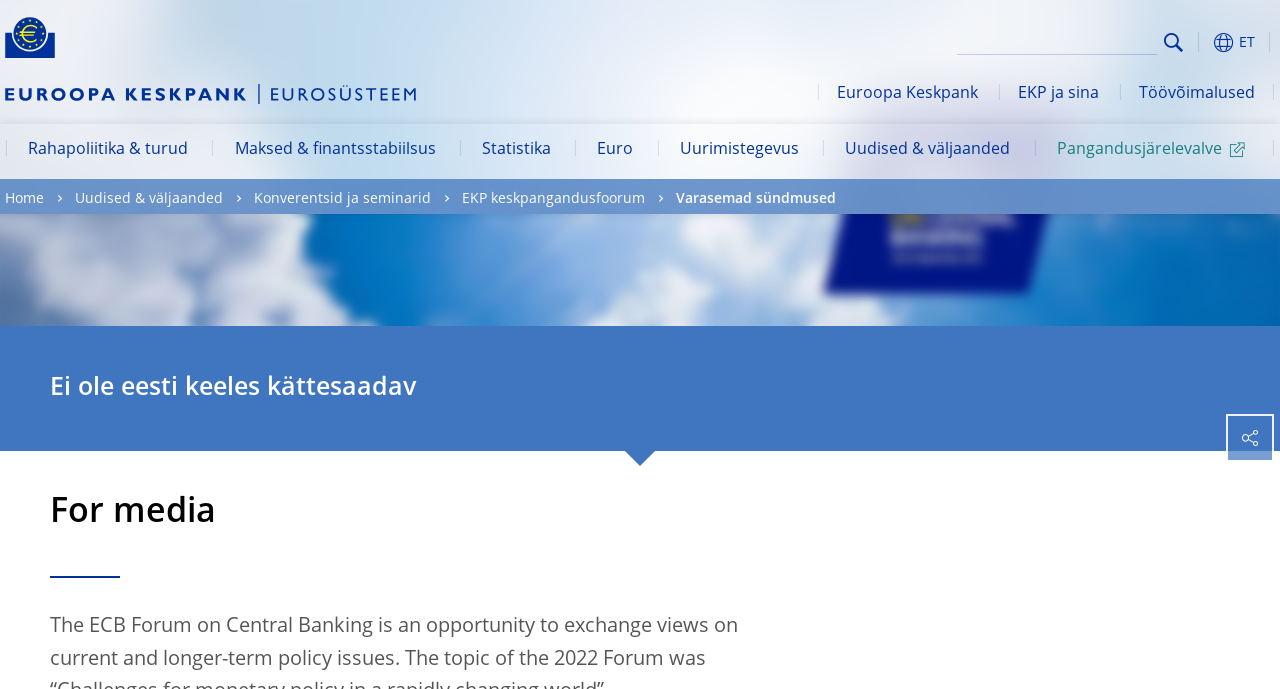Given the element description Maksed & finantsstabiilsus, predict the bounding box coordinates for the UI element in the webpage screenshot. The format should be (top-left x, top-left y, bottom-right x, bottom-right y), and the values should be between 0 and 1.

[0.165, 0.18, 0.358, 0.261]